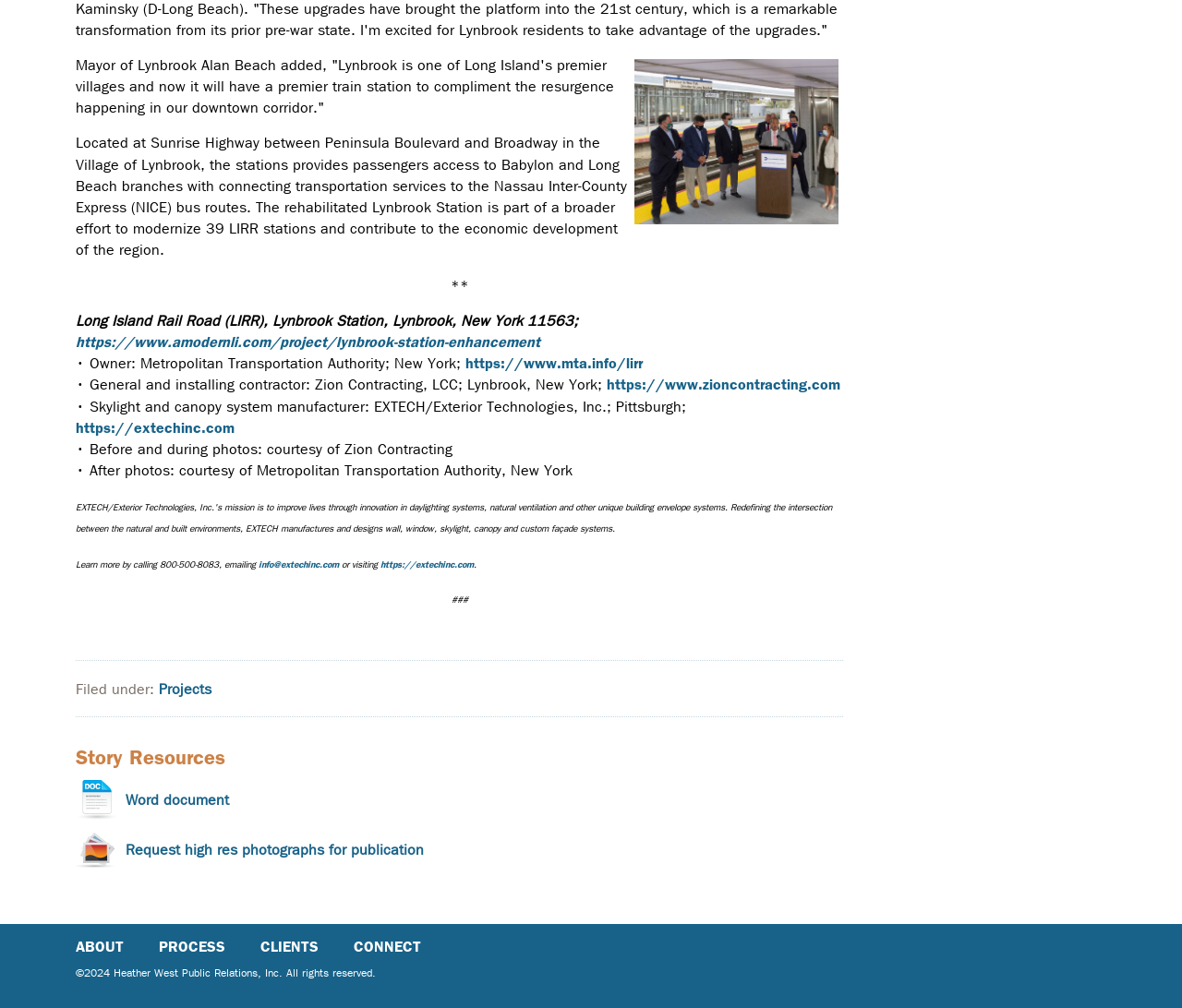Find the bounding box coordinates for the element that must be clicked to complete the instruction: "View details of FG-41TS 41CC 4-STROKE GAS TWIN-CYLINDER ENGINE". The coordinates should be four float numbers between 0 and 1, indicated as [left, top, right, bottom].

None